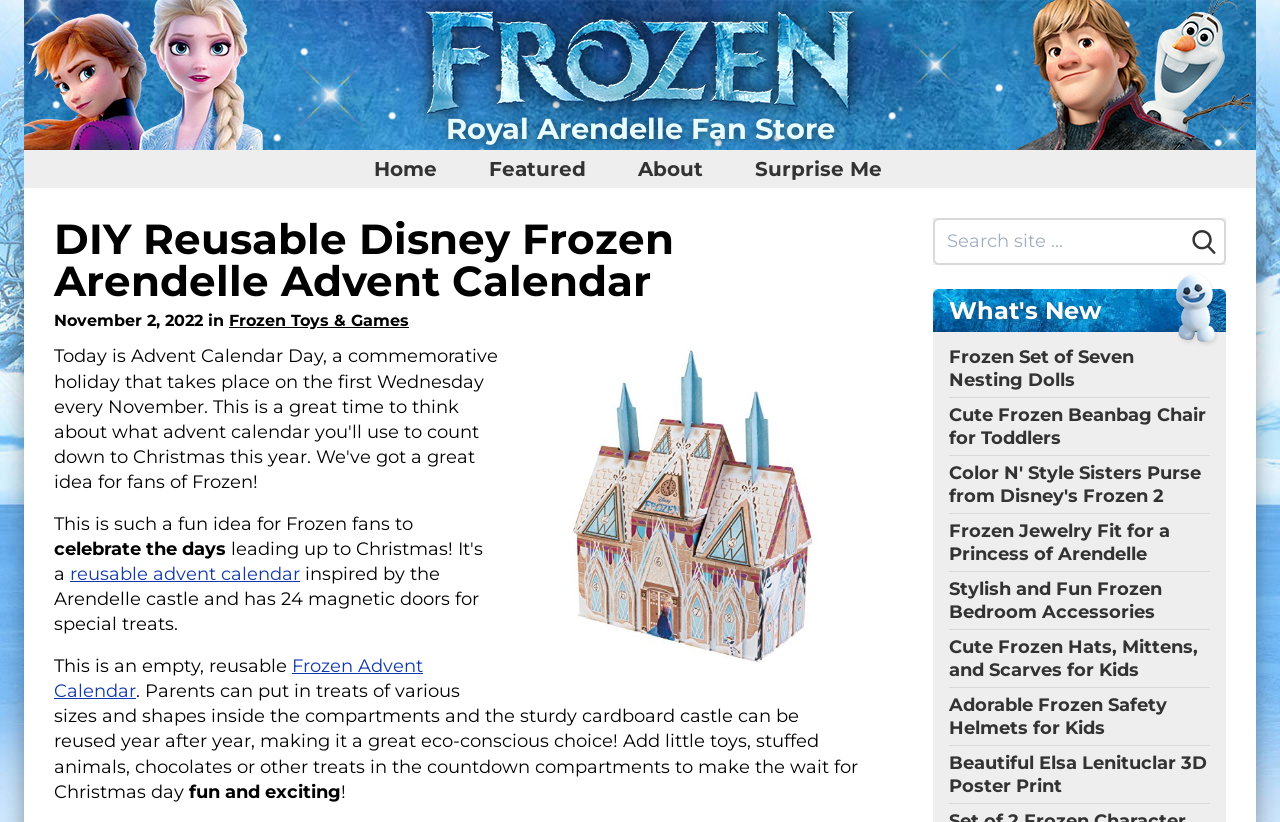Provide the bounding box coordinates of the HTML element described as: "Surprise Me". The bounding box coordinates should be four float numbers between 0 and 1, i.e., [left, top, right, bottom].

[0.042, 0.409, 0.158, 0.462]